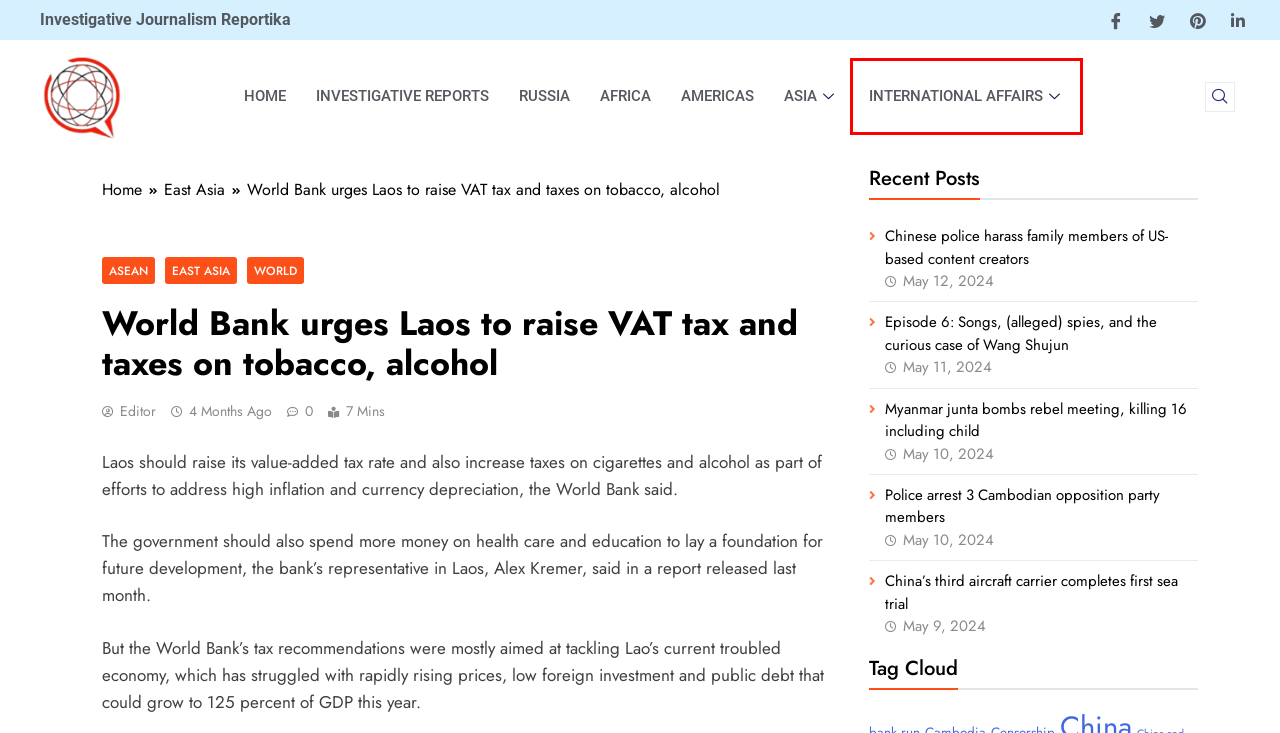Consider the screenshot of a webpage with a red bounding box and select the webpage description that best describes the new page that appears after clicking the element inside the red box. Here are the candidates:
A. World Archives - Investigative Journalism Reportika
B. Episode 6: Songs, (alleged) spies, and the curious case of Wang Shujun
C. Africa Archives - Investigative Journalism Reportika
D. ASEAN Archives - Investigative Journalism Reportika
E. Russia Archives - Investigative Journalism Reportika
F. Americas Archives - Investigative Journalism Reportika
G. Investigative Reports Archives - Investigative Journalism Reportika
H. Police arrest 3 Cambodian opposition party members

A